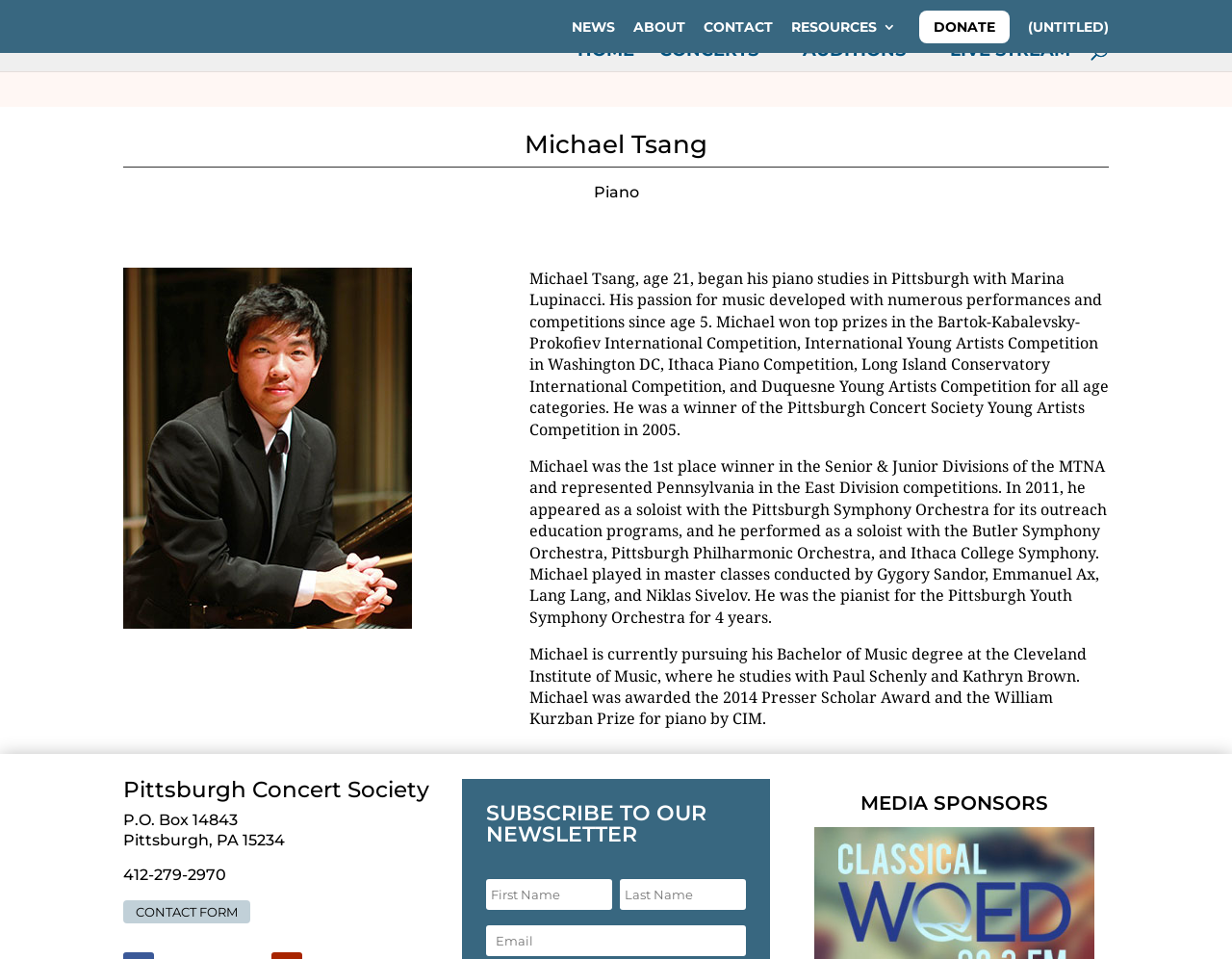Determine the bounding box coordinates for the HTML element mentioned in the following description: "name="et_pb_signup_firstname" placeholder="First Name"". The coordinates should be a list of four floats ranging from 0 to 1, represented as [left, top, right, bottom].

[0.394, 0.917, 0.497, 0.949]